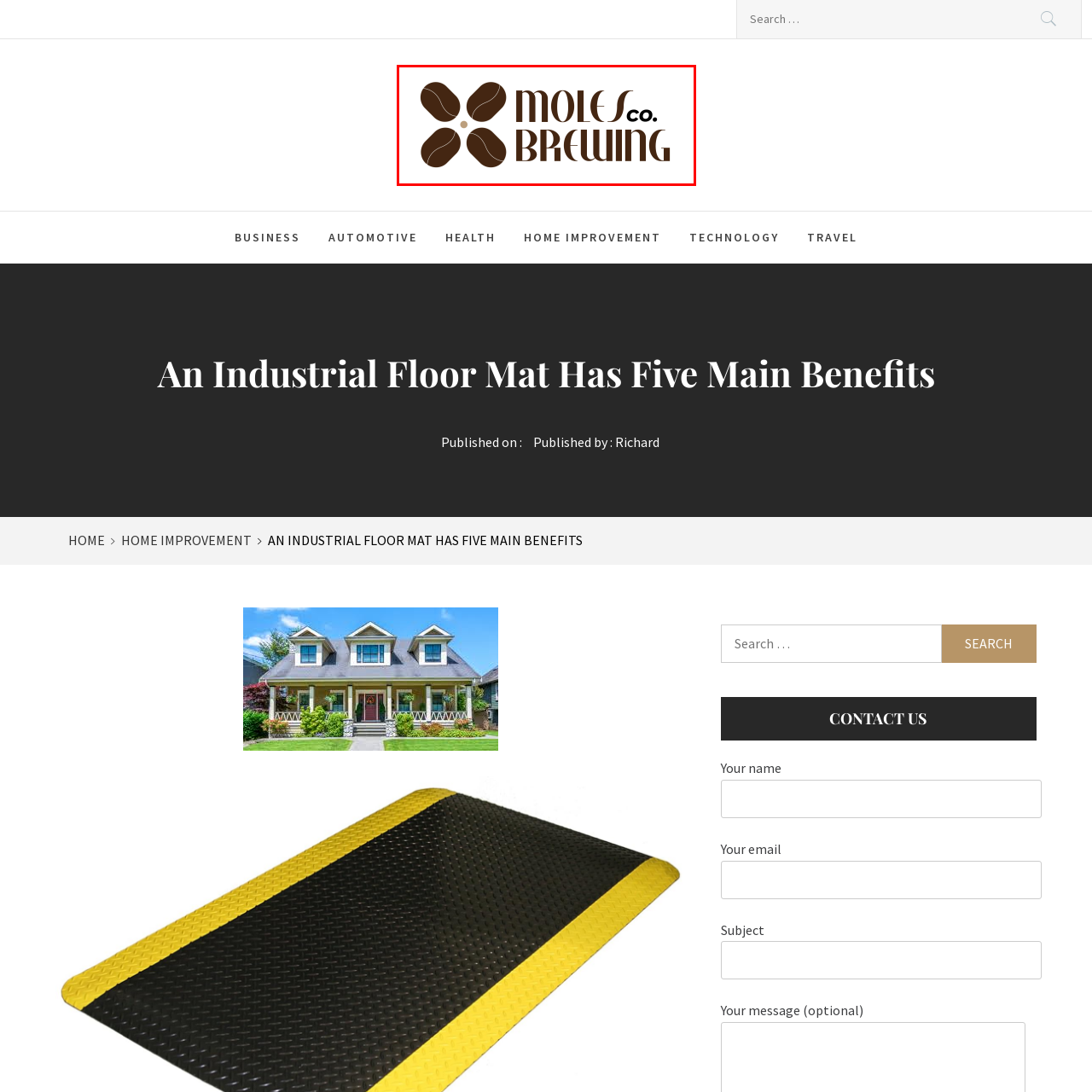Refer to the section enclosed in the red box, What tone does the logo convey? Please answer briefly with a single word or phrase.

Warm brown tones